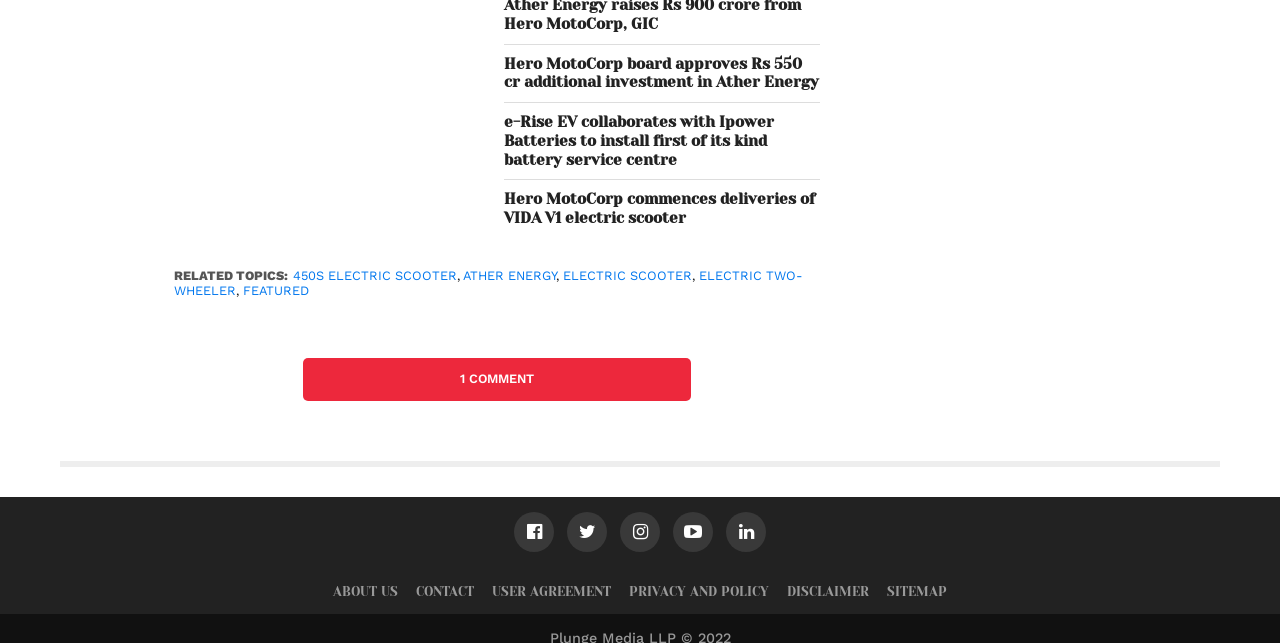What is the category of '450S ELECTRIC SCOOTER'?
Please provide a detailed and thorough answer to the question.

The link '450S ELECTRIC SCOOTER' is categorized under 'RELATED TOPICS:', and it is related to electric scooters, so its category is electric scooter.